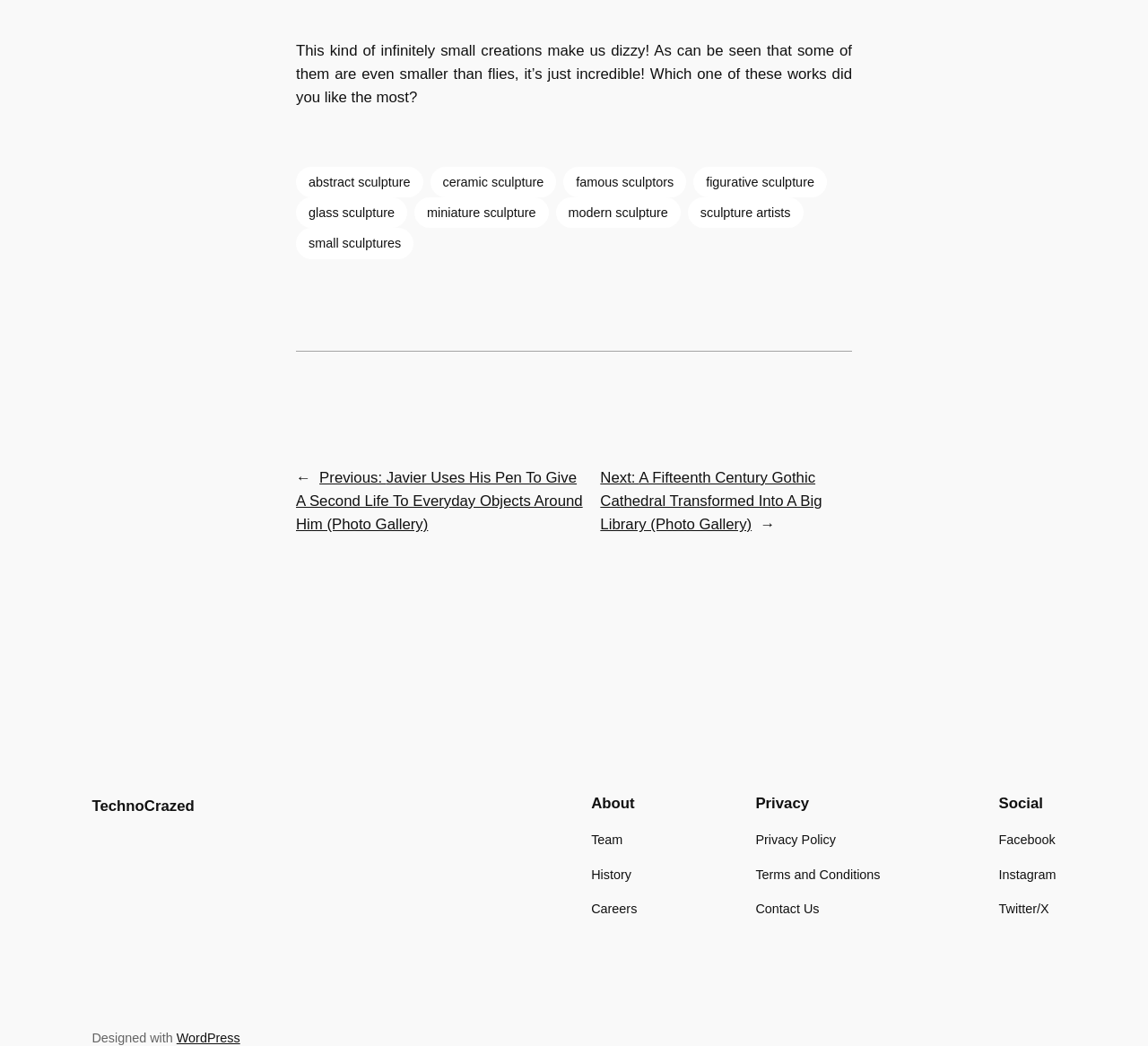What is the topic of the article?
Examine the webpage screenshot and provide an in-depth answer to the question.

The topic of the article can be determined by reading the static text 'This kind of infinitely small creations make us dizzy! As can be seen that some of them are even smaller than flies, it’s just incredible! Which one of these works did you like the most?' and the link 'An Artist Creates Amazing Miniature Sculptures Of The Size Of A Sewing Needle Pinhead-22'.